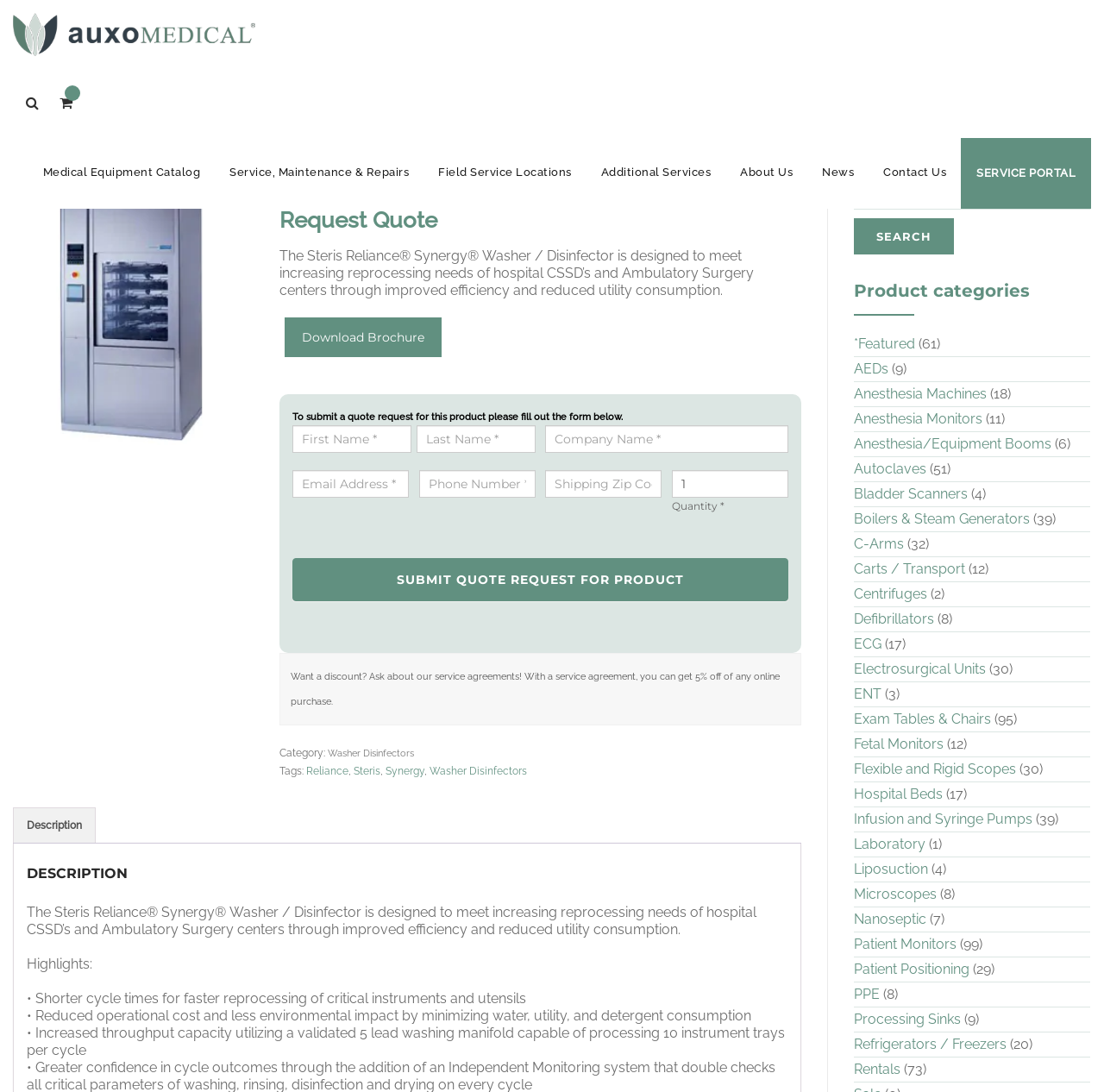Determine the bounding box coordinates of the element's region needed to click to follow the instruction: "Search for a product". Provide these coordinates as four float numbers between 0 and 1, formatted as [left, top, right, bottom].

[0.773, 0.158, 0.988, 0.233]